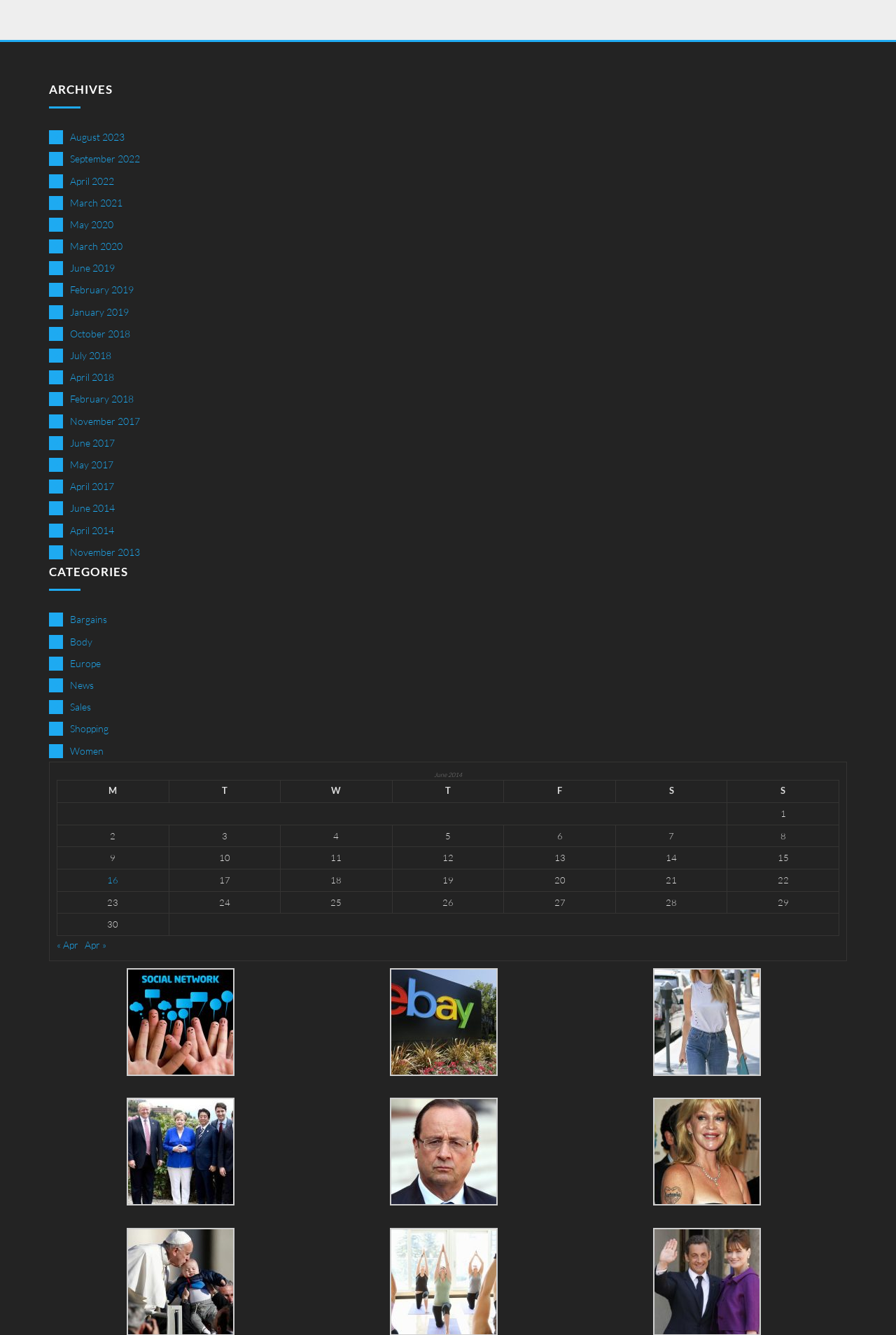Pinpoint the bounding box coordinates for the area that should be clicked to perform the following instruction: "View posts in June 2014".

[0.063, 0.576, 0.937, 0.701]